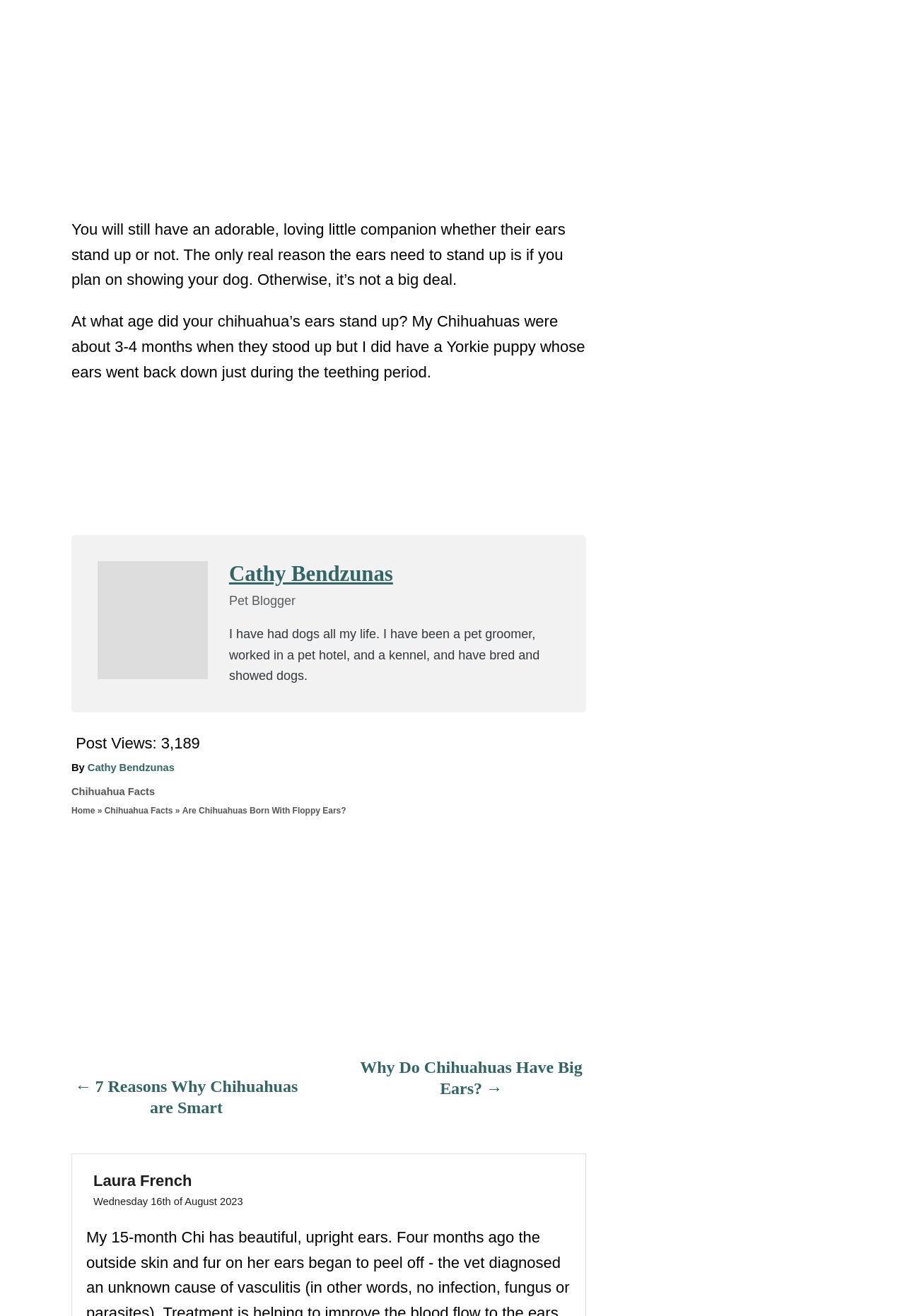Based on the image, give a detailed response to the question: What is the name of the previous article?

The name of the previous article can be found by looking at the link '←7 Reasons Why Chihuahuas are Smart' in the post navigation section, indicating that the previous article is titled '7 Reasons Why Chihuahuas are Smart'.